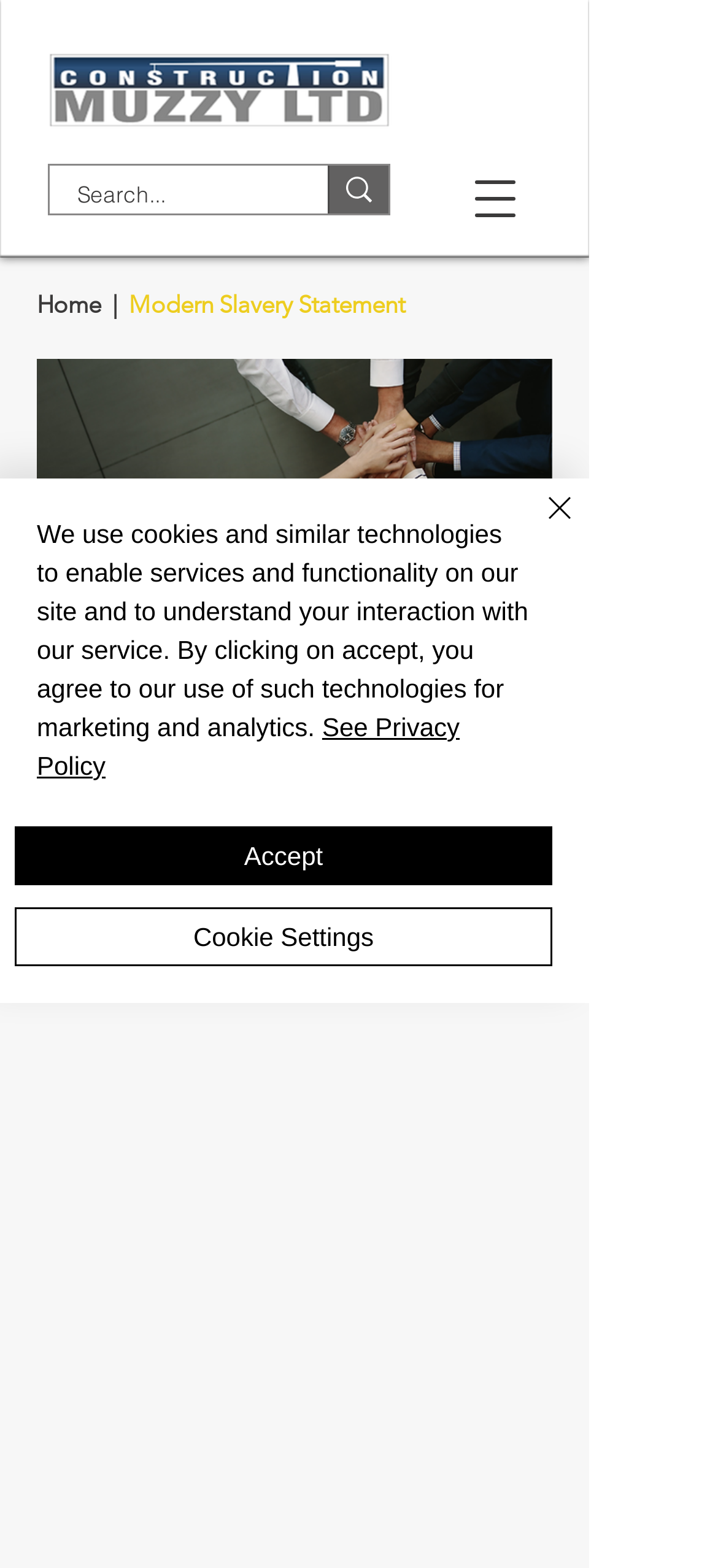Given the description of a UI element: "Cookie Settings", identify the bounding box coordinates of the matching element in the webpage screenshot.

[0.021, 0.579, 0.769, 0.616]